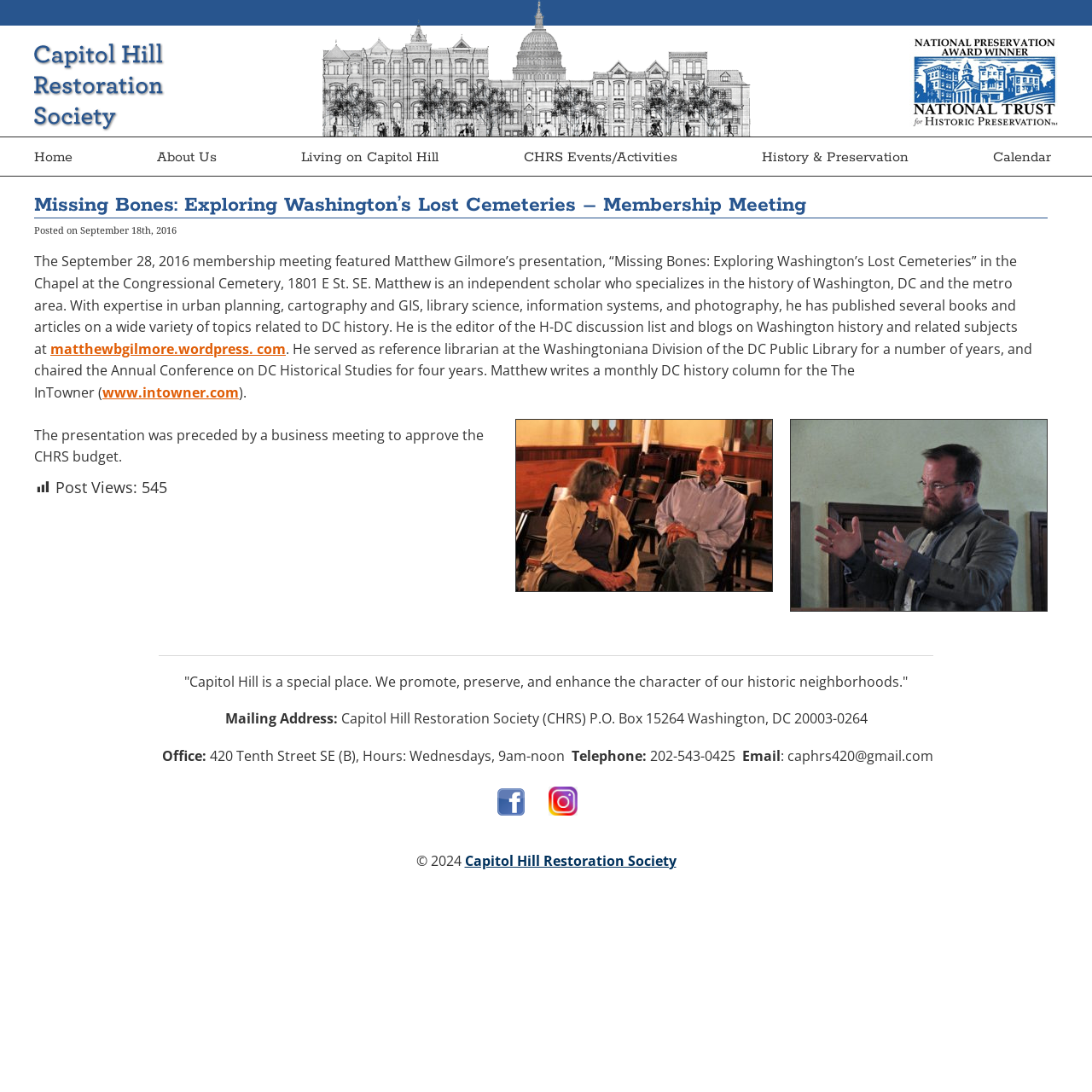What is the topic of the membership meeting?
Please answer the question with a detailed and comprehensive explanation.

I found the answer by looking at the subheading element, which contains the text 'Missing Bones: Exploring Washington’s Lost Cemeteries – Membership Meeting'. This is likely the topic of the membership meeting.